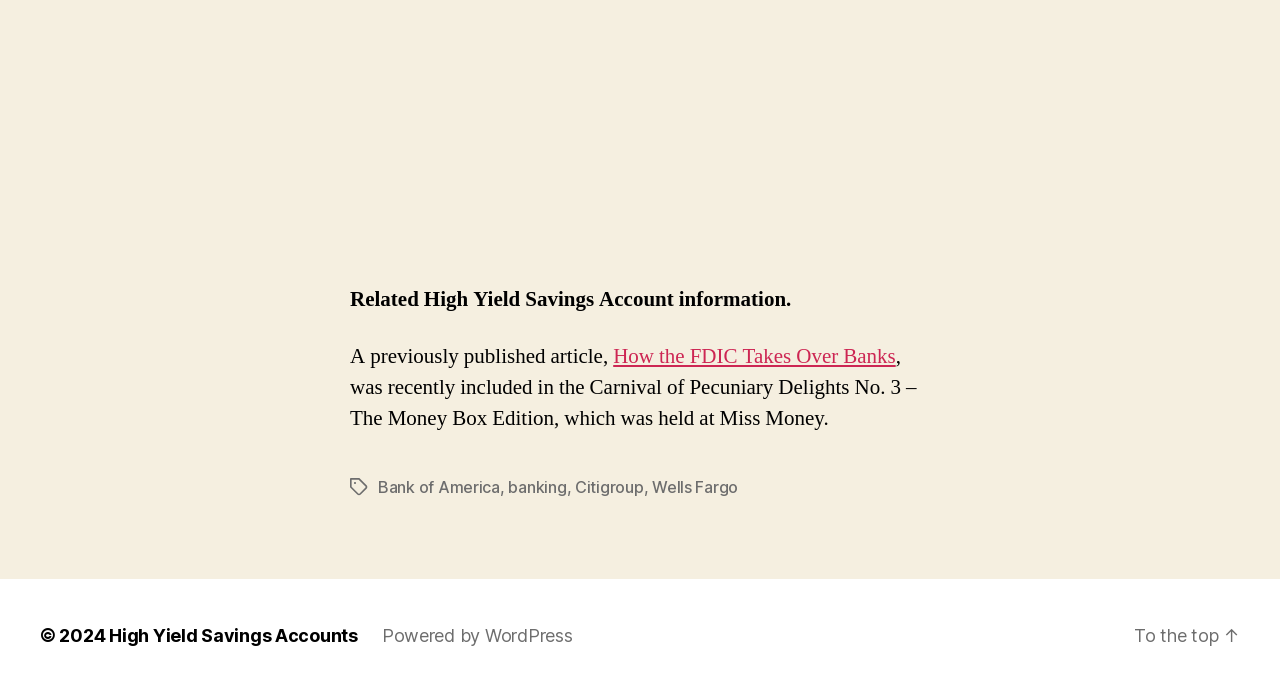Identify the bounding box coordinates of the region that needs to be clicked to carry out this instruction: "View related information on Bank of America". Provide these coordinates as four float numbers ranging from 0 to 1, i.e., [left, top, right, bottom].

[0.295, 0.689, 0.391, 0.718]